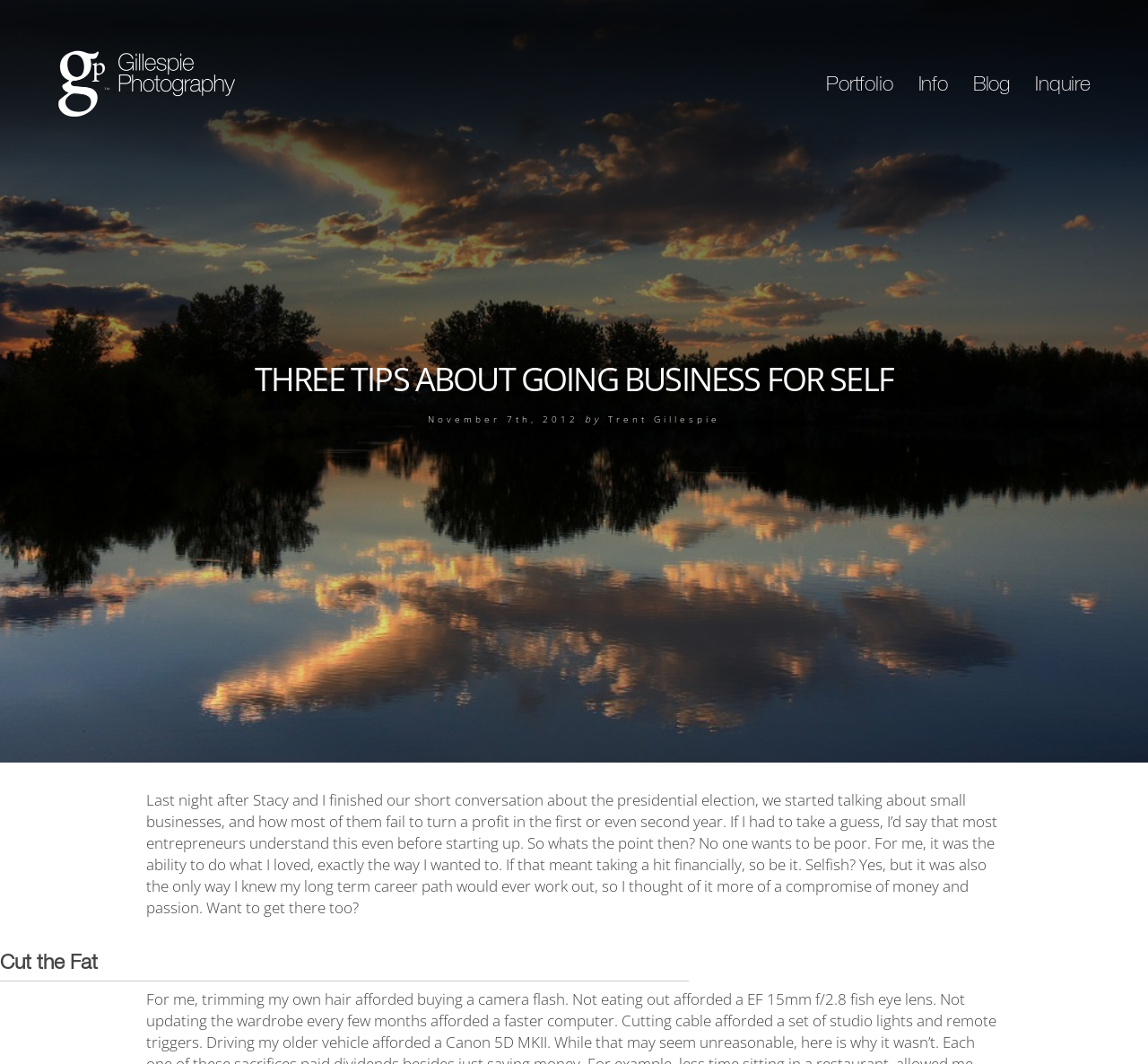Identify the bounding box coordinates for the UI element described as follows: "Portfolio". Ensure the coordinates are four float numbers between 0 and 1, formatted as [left, top, right, bottom].

[0.72, 0.067, 0.778, 0.089]